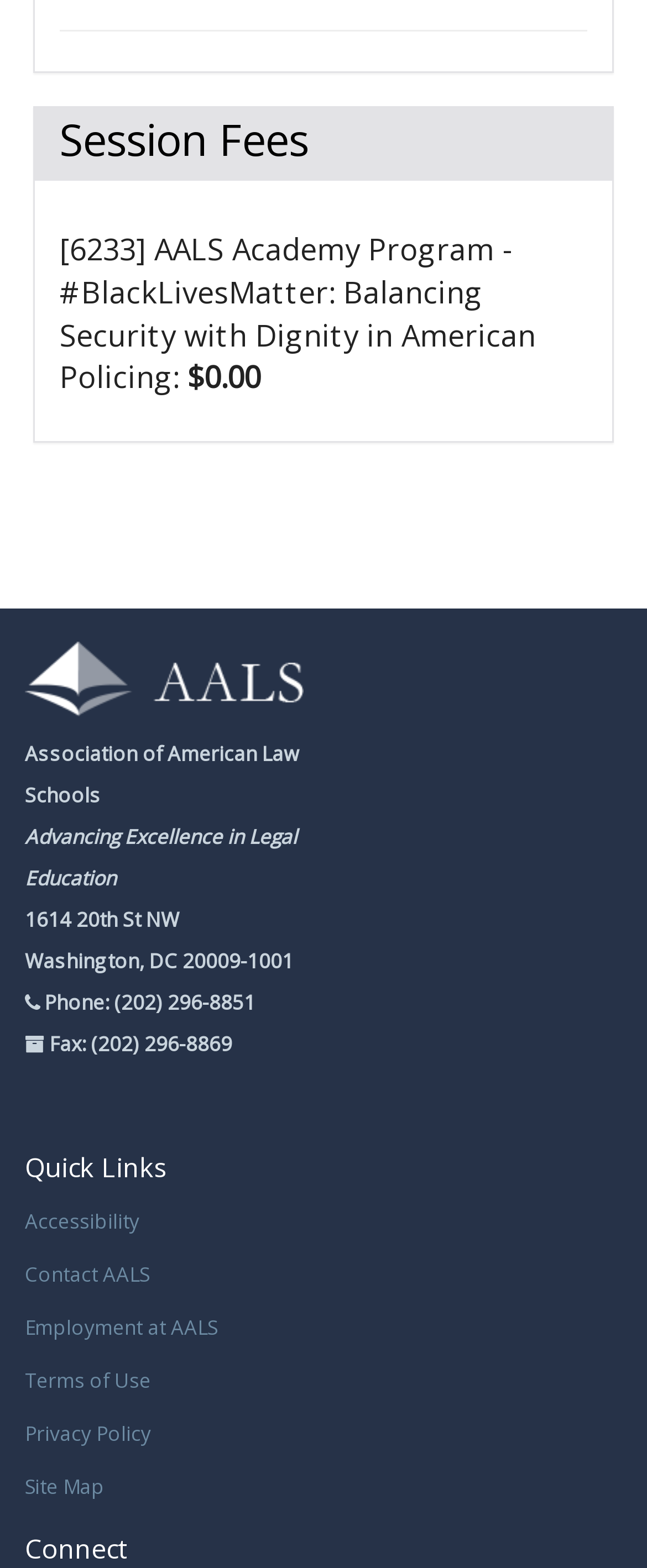What is the address of the organization?
Look at the screenshot and respond with a single word or phrase.

1614 20th St NW Washington, DC 20009-1001